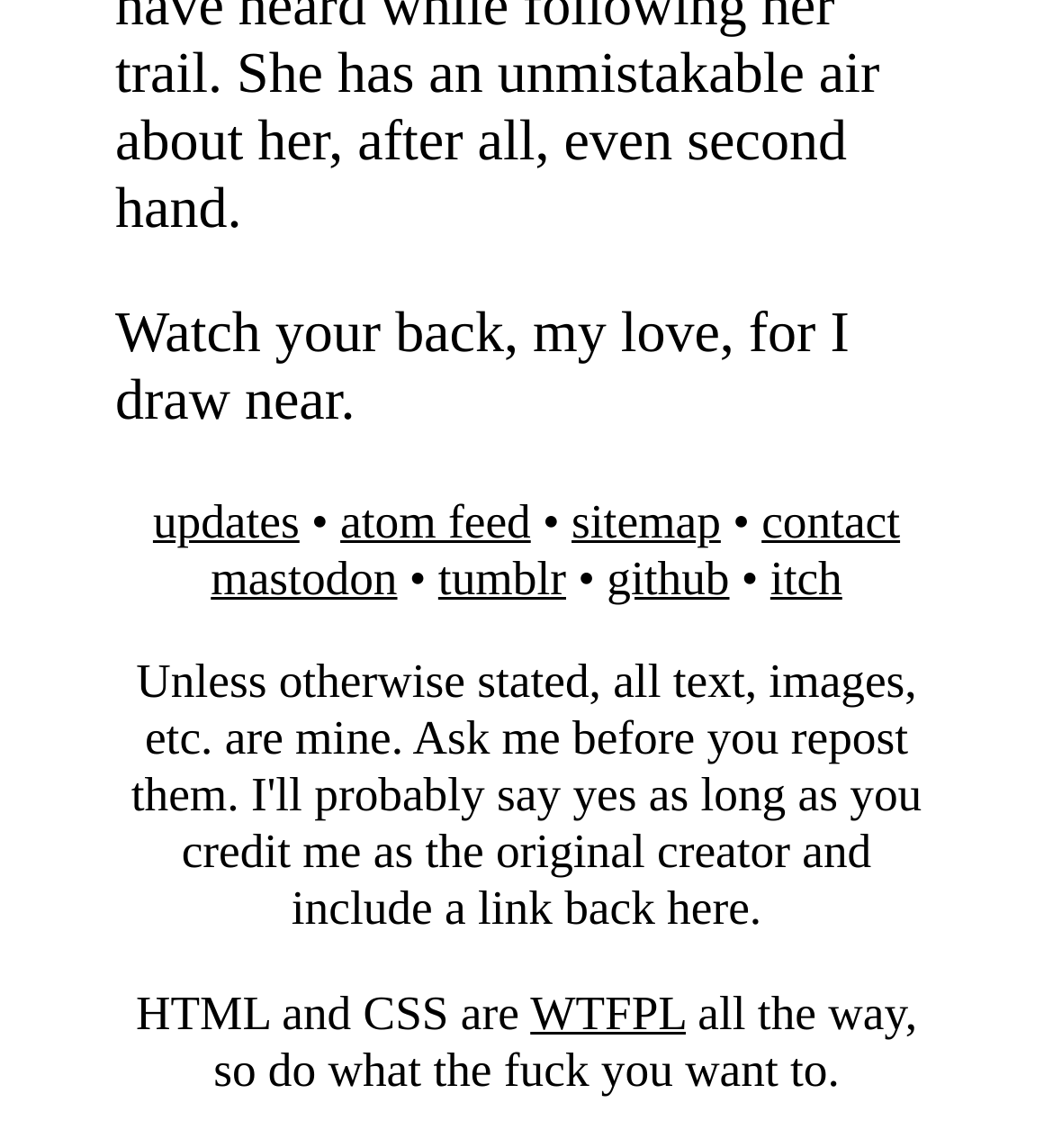Please provide the bounding box coordinate of the region that matches the element description: sitemap. Coordinates should be in the format (top-left x, top-left y, bottom-right x, bottom-right y) and all values should be between 0 and 1.

[0.543, 0.43, 0.684, 0.477]